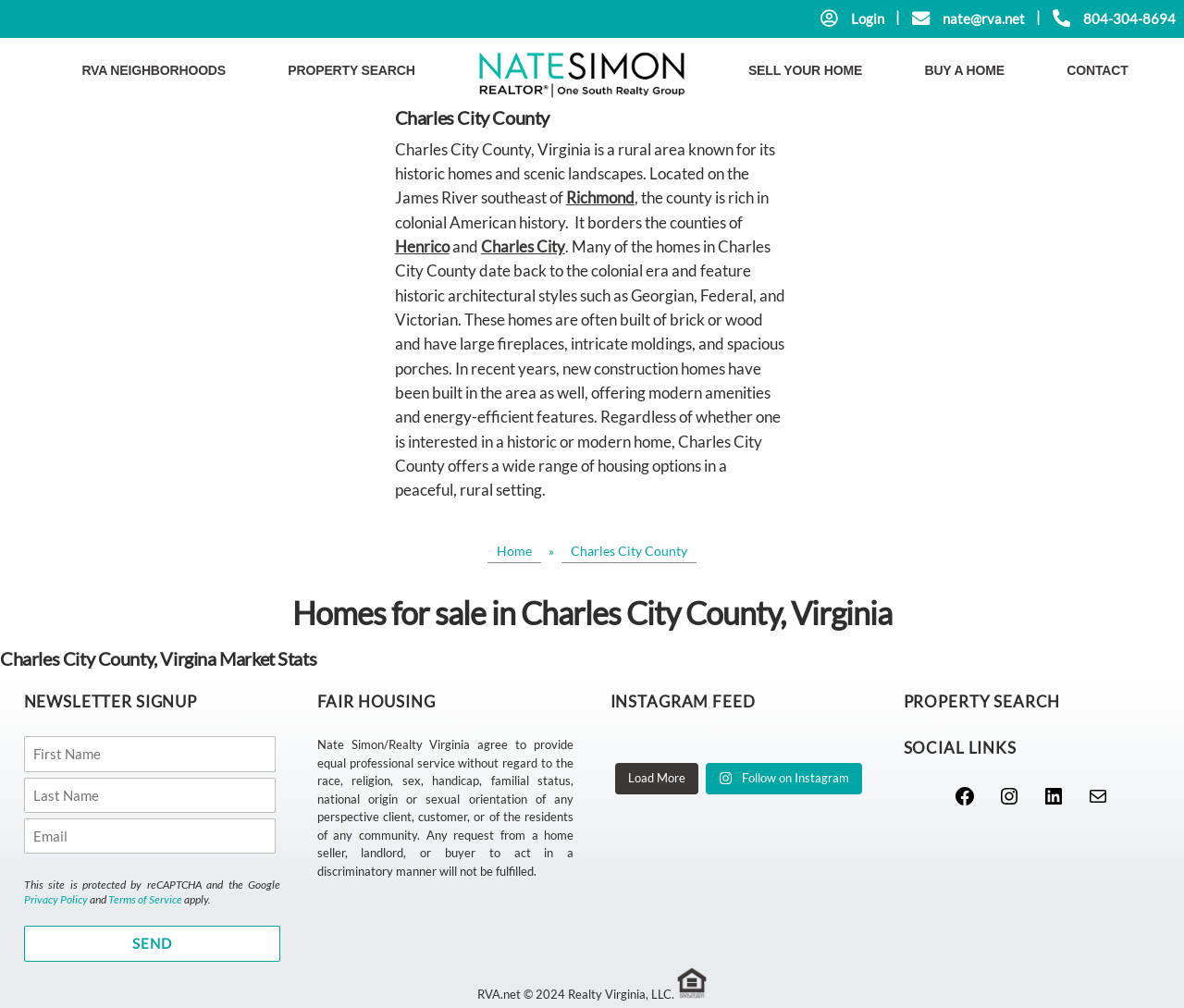Find the bounding box coordinates of the element I should click to carry out the following instruction: "View homes for sale in Charles City County".

[0.333, 0.106, 0.667, 0.127]